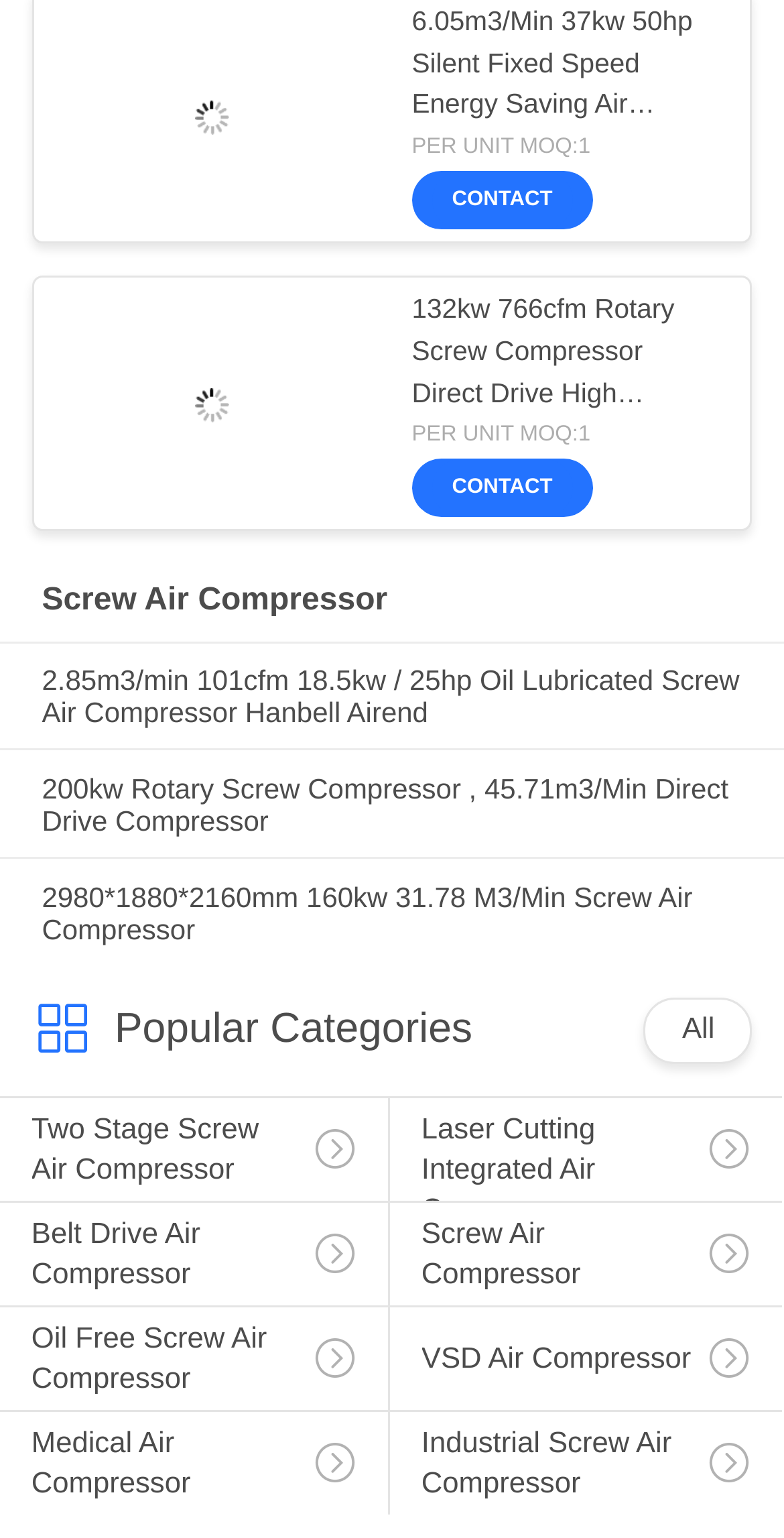Use a single word or phrase to answer the question: What are the popular categories listed on this webpage?

Two Stage Screw Air Compressor, Laser Cutting Integrated Air Compressor, etc.